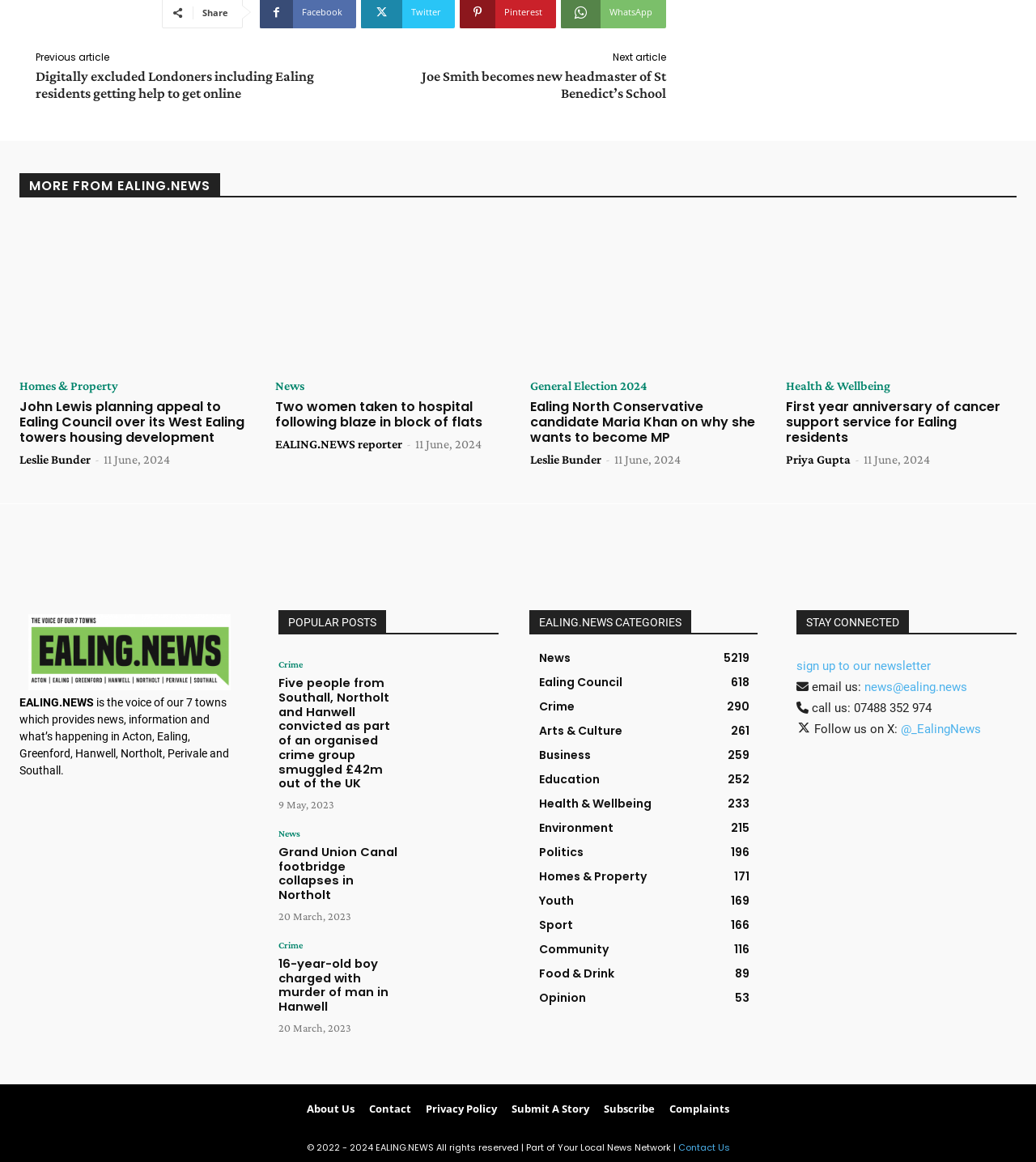What is the name of the section that lists popular posts?
Please look at the screenshot and answer in one word or a short phrase.

POPULAR POSTS